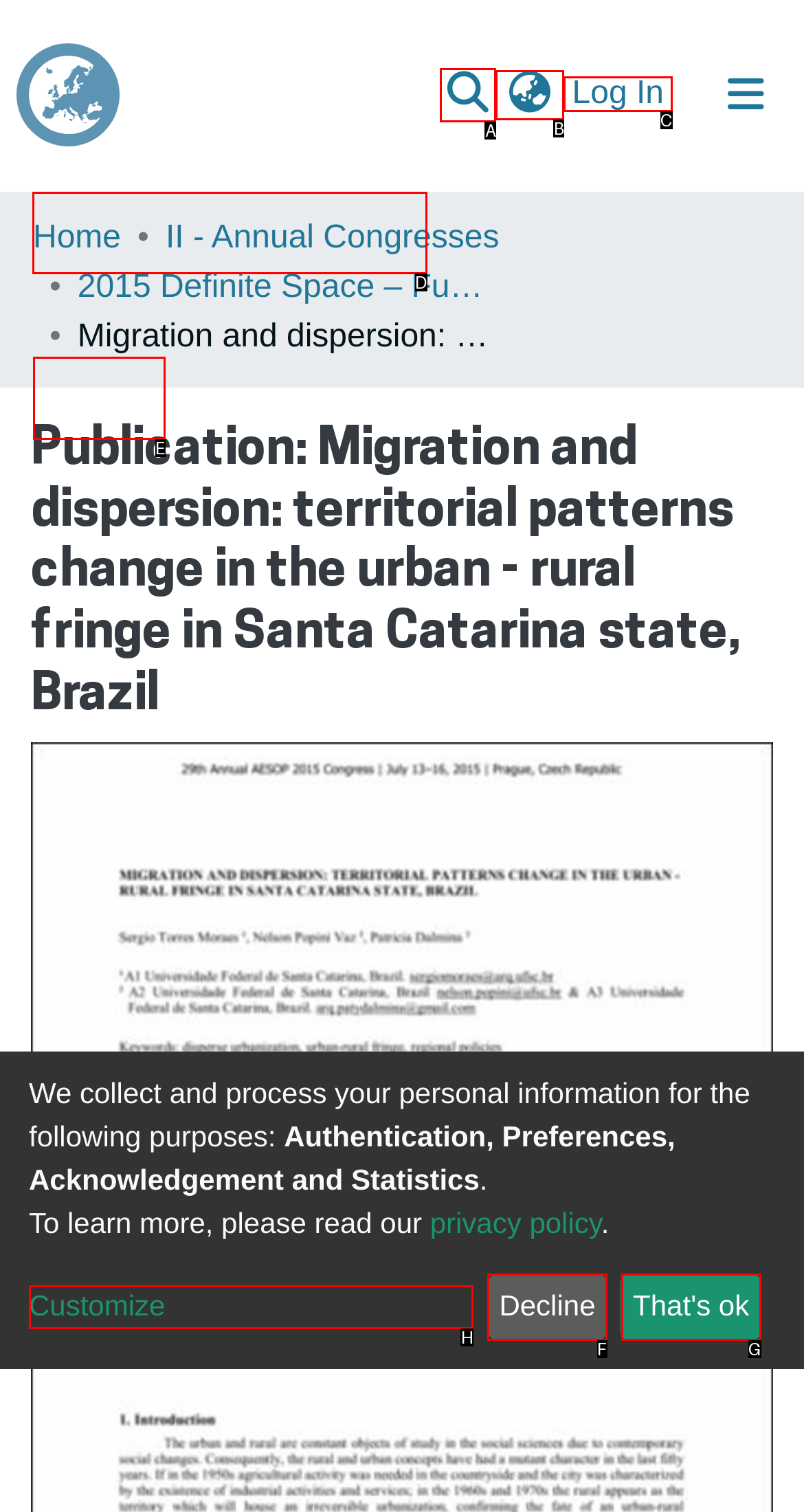For the task: View communities and collections, specify the letter of the option that should be clicked. Answer with the letter only.

D